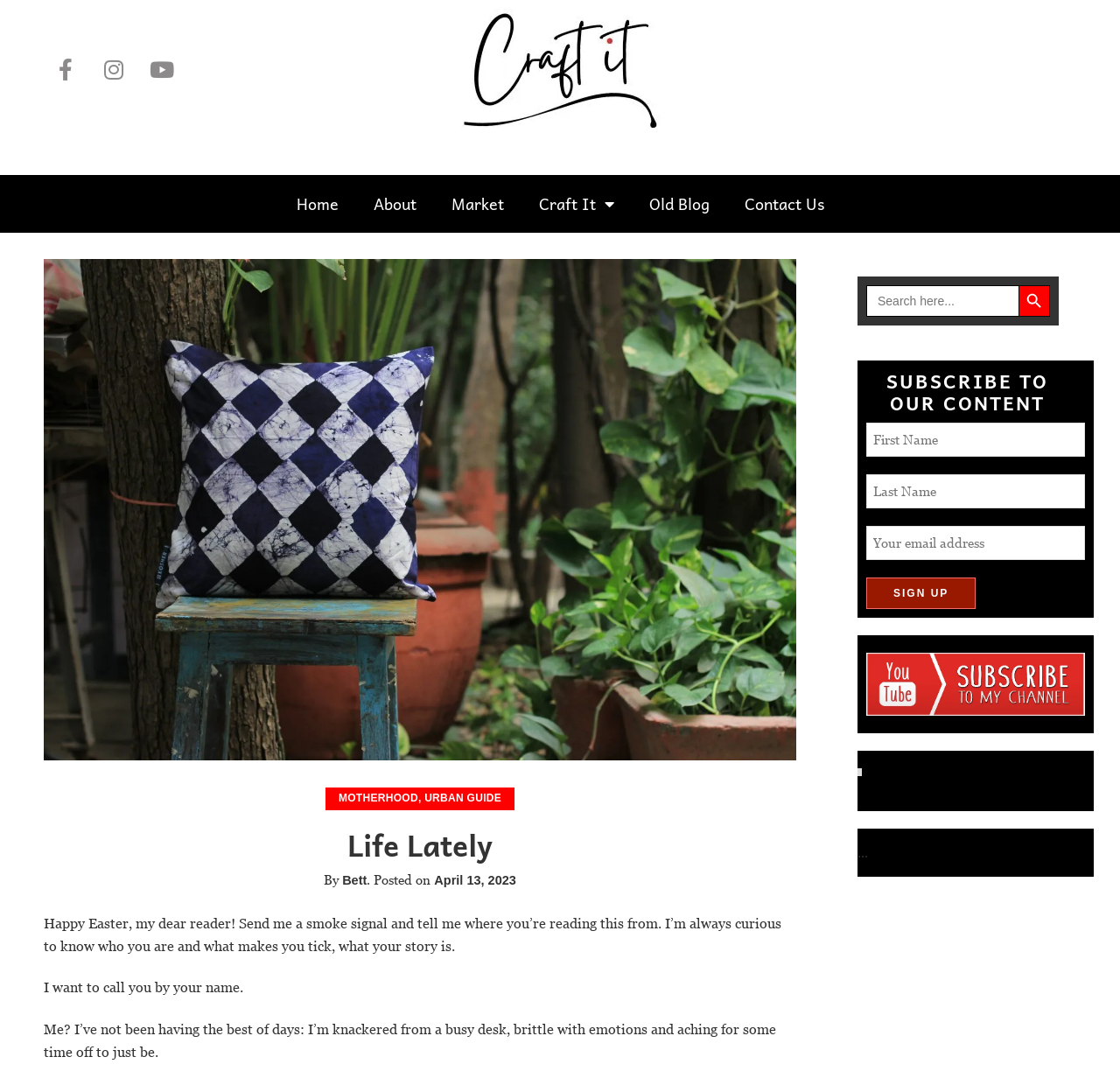Please indicate the bounding box coordinates for the clickable area to complete the following task: "Contact Us". The coordinates should be specified as four float numbers between 0 and 1, i.e., [left, top, right, bottom].

[0.649, 0.17, 0.751, 0.208]